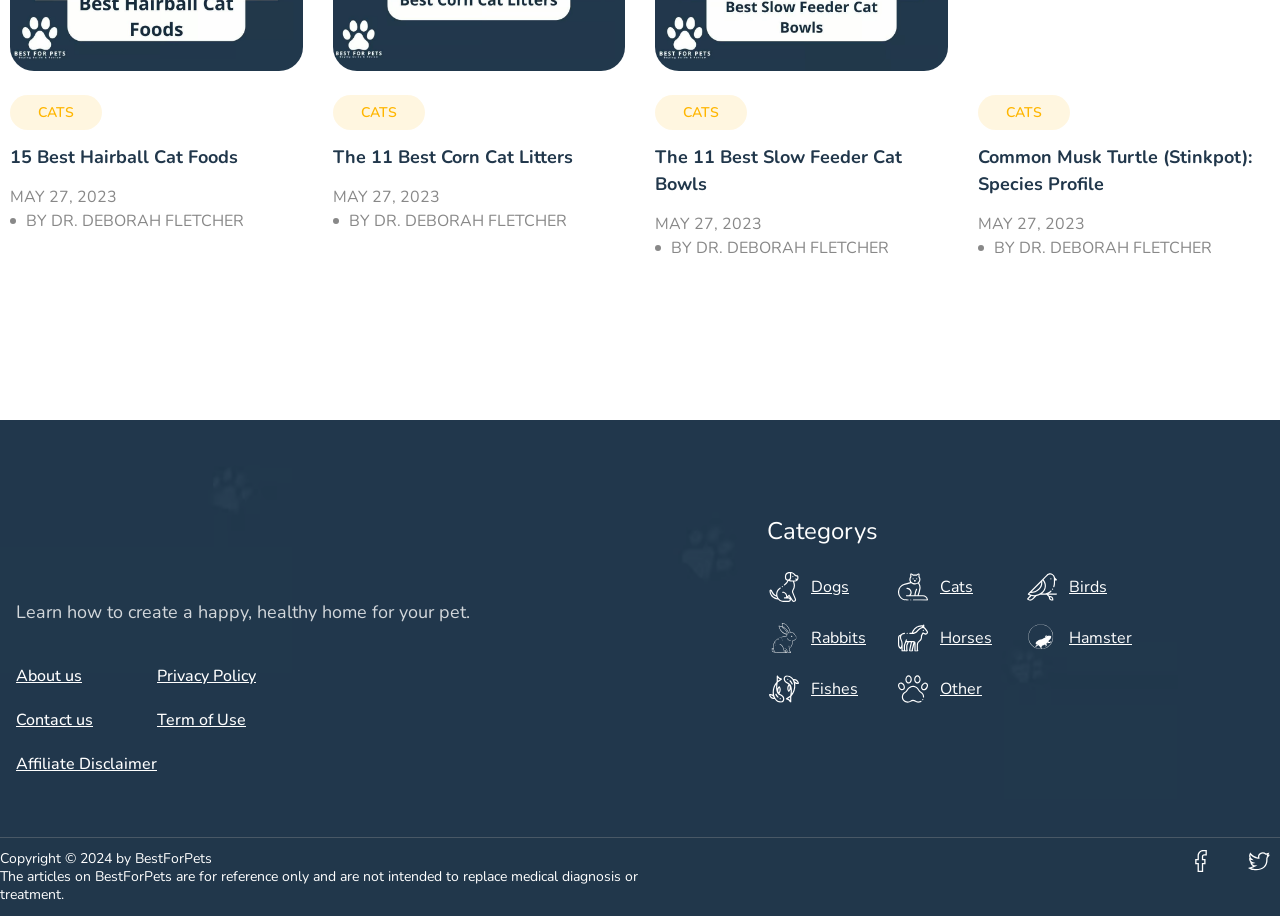What is the category of the first article?
Please provide a single word or phrase as your answer based on the image.

Cats